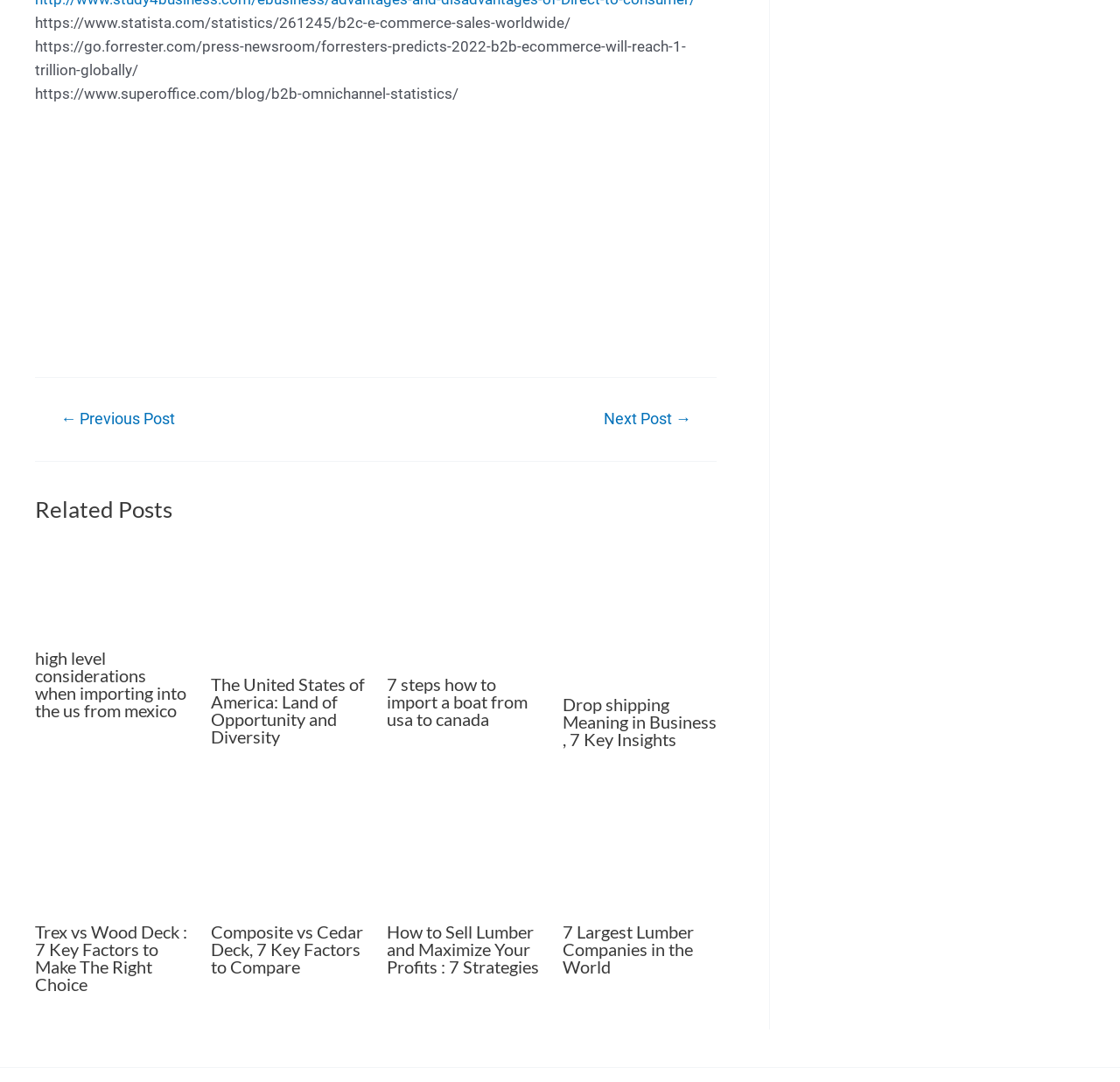Give the bounding box coordinates for the element described by: "alt="largest lumber companies"".

[0.502, 0.773, 0.64, 0.789]